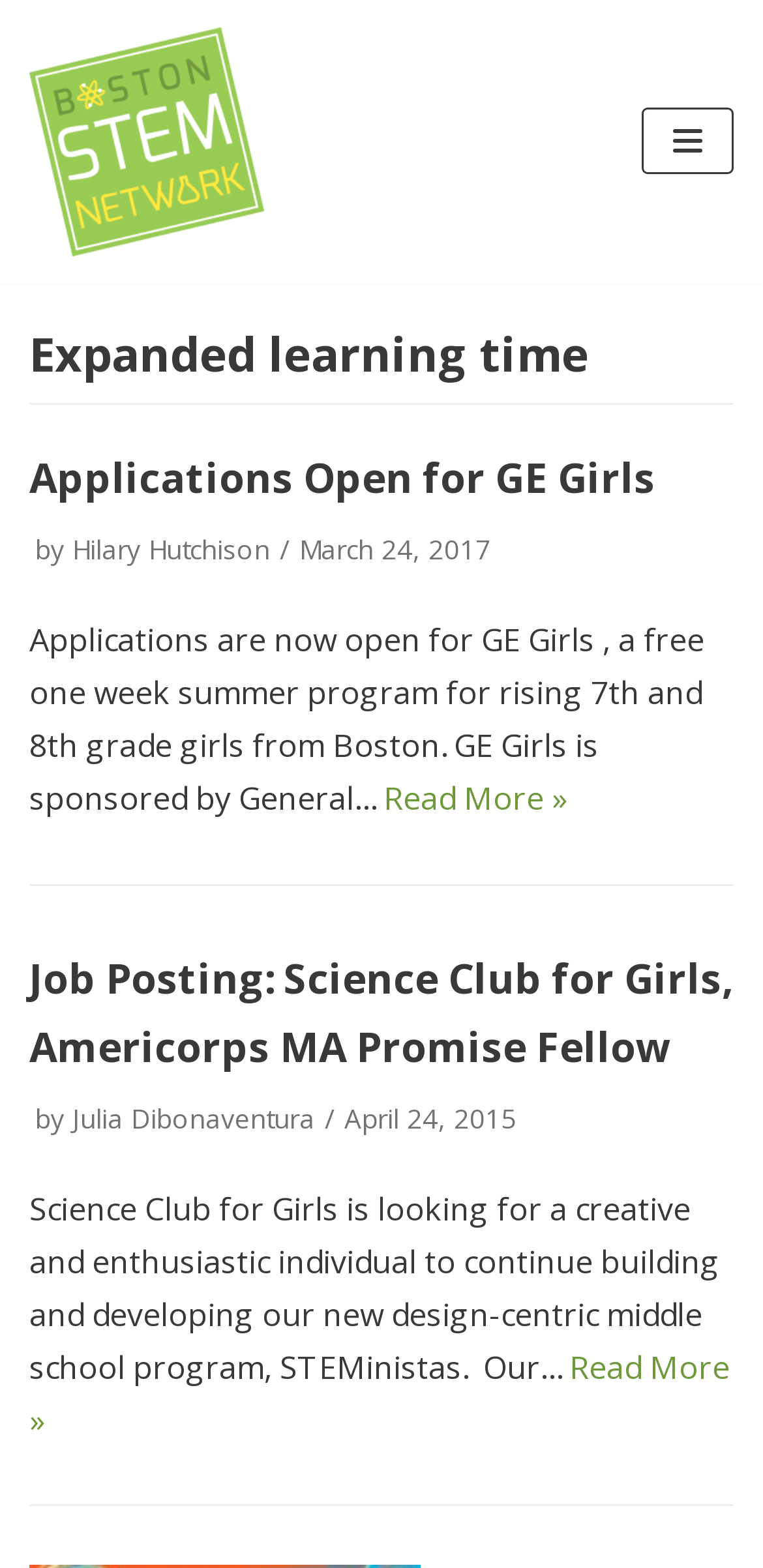What is the date of the first article?
Offer a detailed and full explanation in response to the question.

I found the answer by looking at the time element with the text 'March 24, 2017' which is located inside the first article element, indicating that the date of the first article is March 24, 2017.